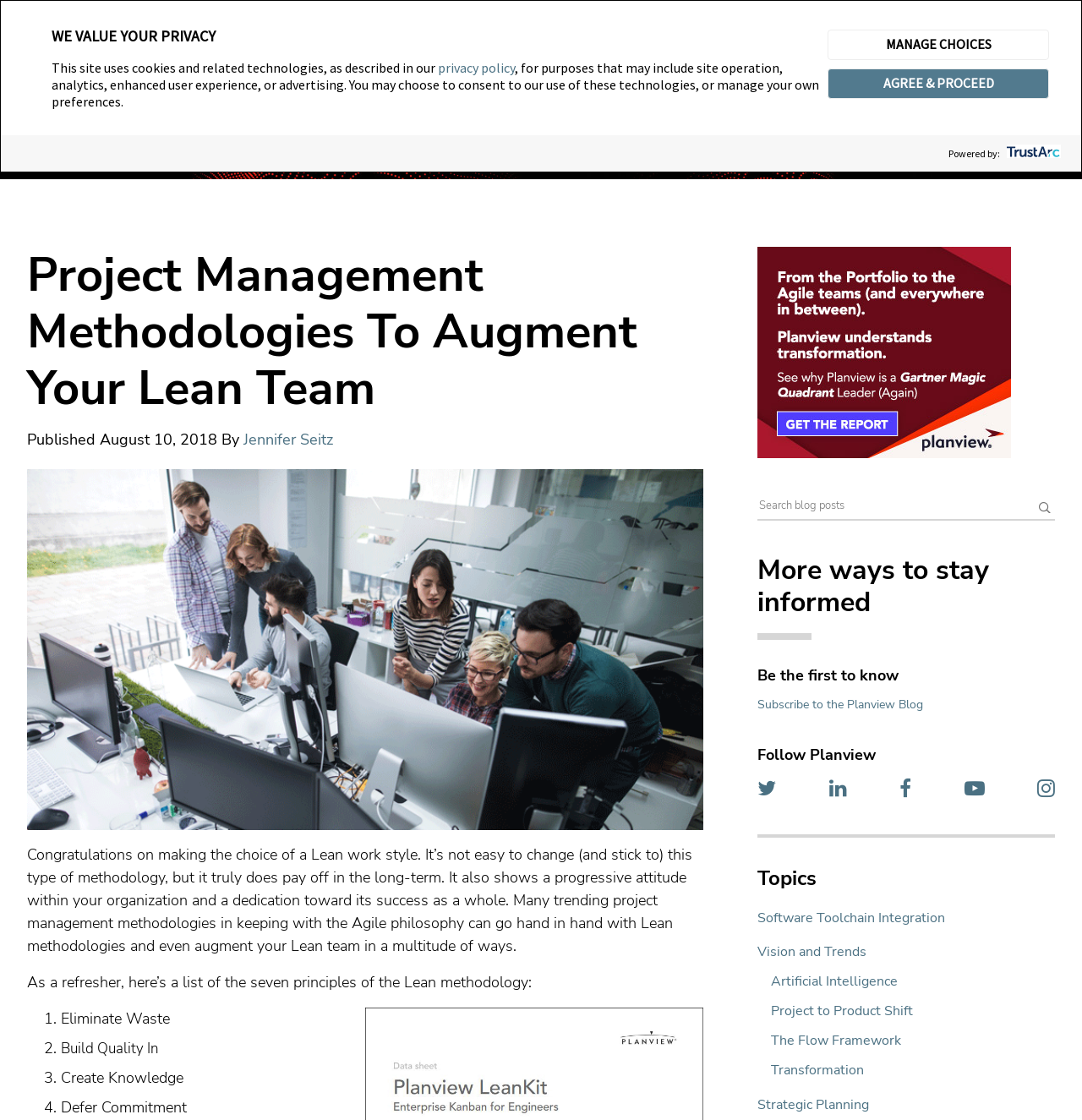Please find the bounding box coordinates of the element that must be clicked to perform the given instruction: "Follow Planview on Twitter". The coordinates should be four float numbers from 0 to 1, i.e., [left, top, right, bottom].

[0.7, 0.693, 0.717, 0.718]